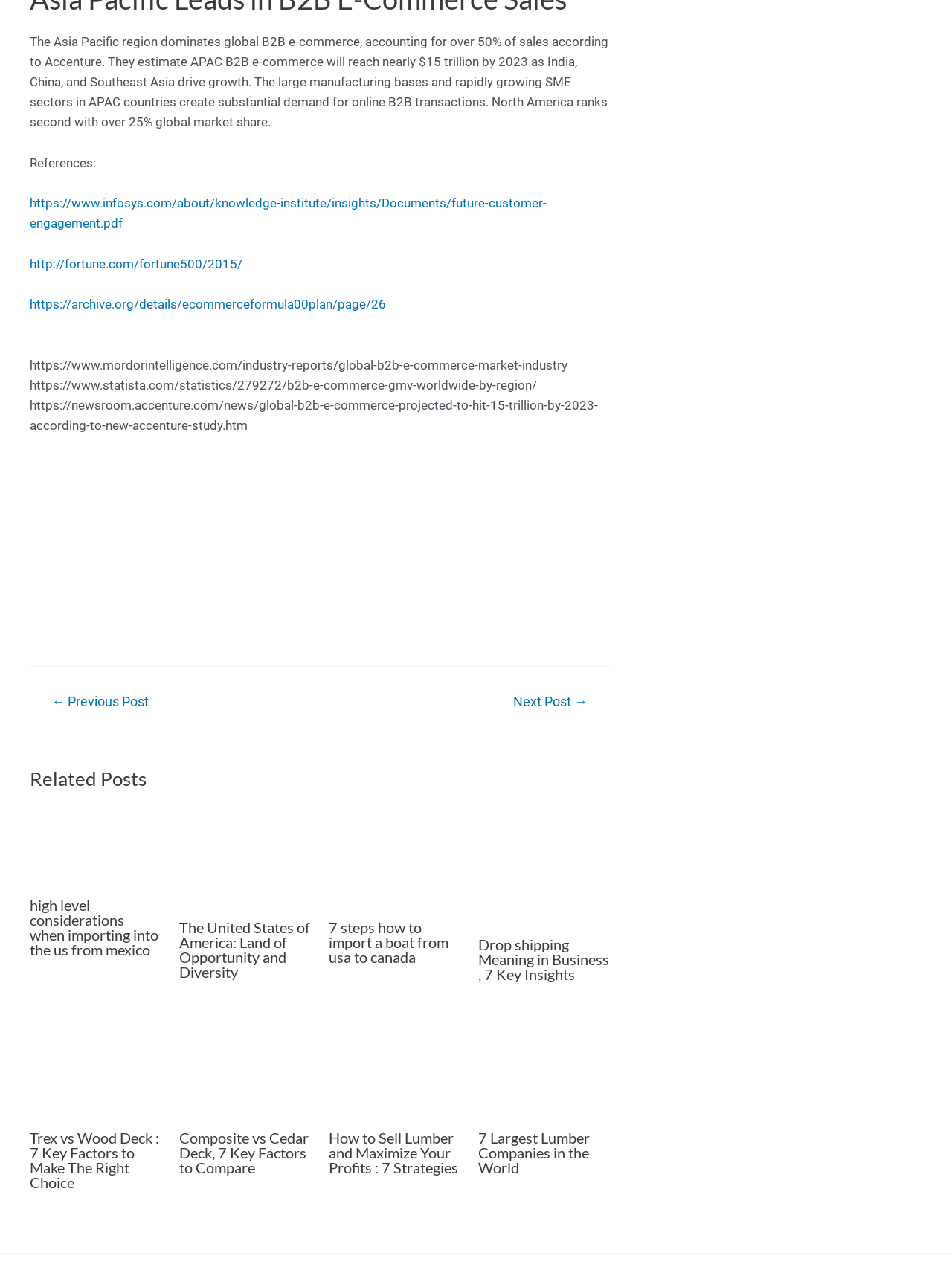Indicate the bounding box coordinates of the element that must be clicked to execute the instruction: "Learn about the United States of America". The coordinates should be given as four float numbers between 0 and 1, i.e., [left, top, right, bottom].

[0.188, 0.673, 0.326, 0.685]